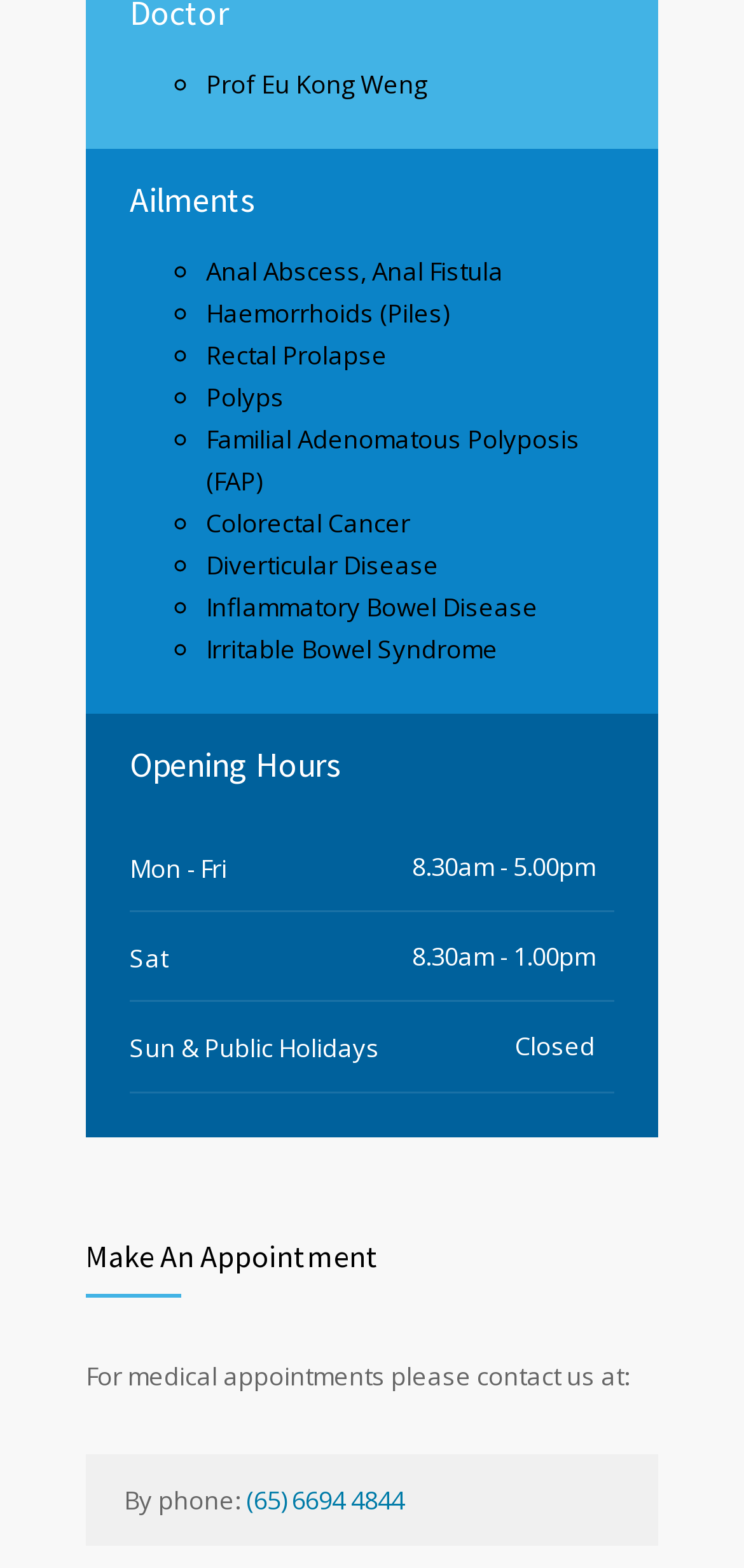Could you provide the bounding box coordinates for the portion of the screen to click to complete this instruction: "View Anal Abscess, Anal Fistula"?

[0.277, 0.162, 0.677, 0.184]